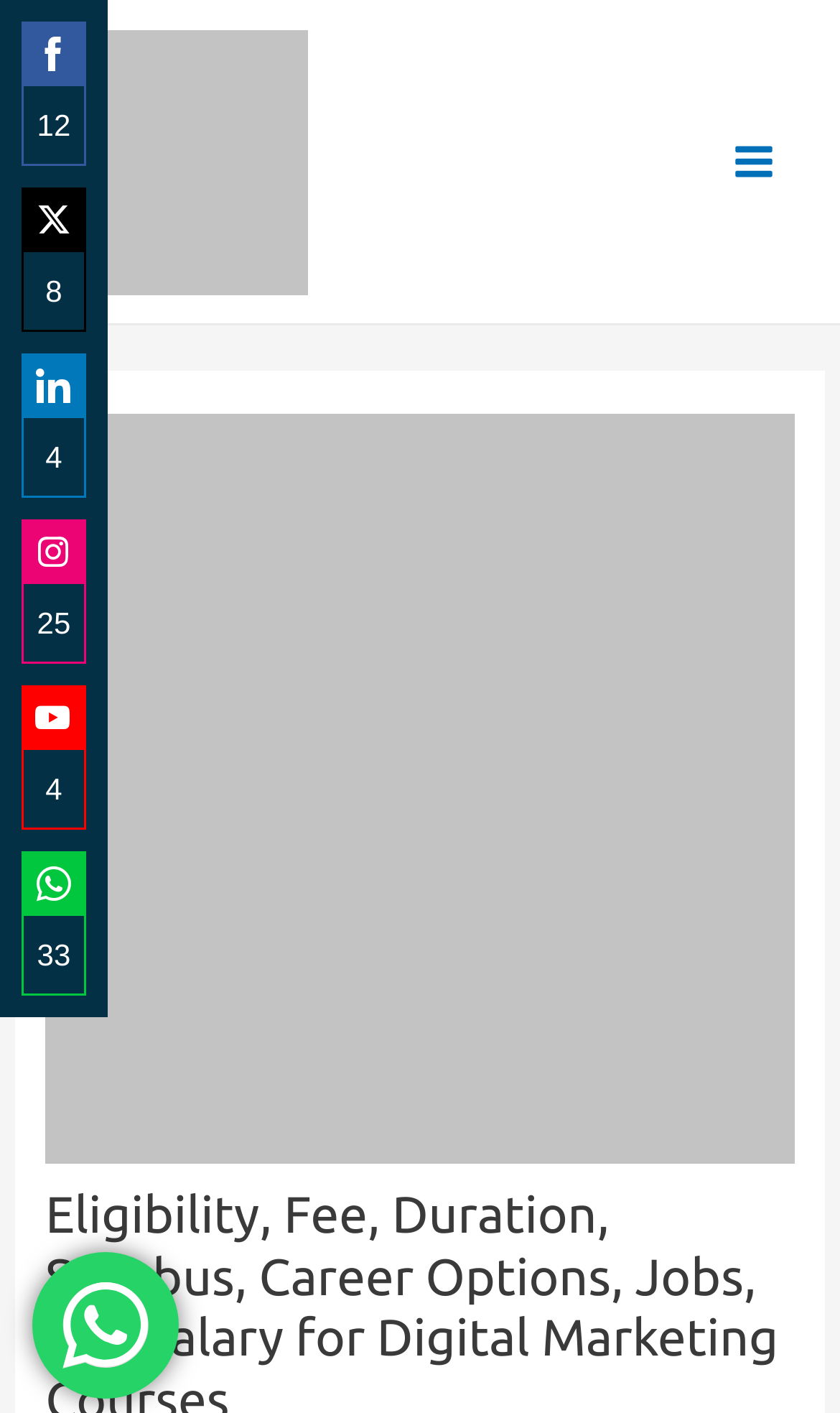What is the topic of the main image?
Look at the image and respond with a one-word or short phrase answer.

Digital Marketing Courses